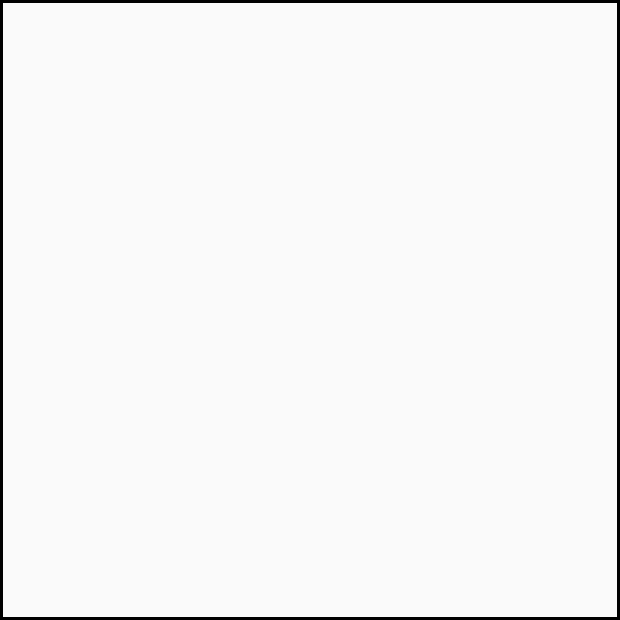What might the absence of visuals in the image symbolize?
Using the image as a reference, deliver a detailed and thorough answer to the question.

The caption suggests that the absence of visuals may symbolize an area designated for creativity, where viewers can imagine their own ideas and designs unfolding.